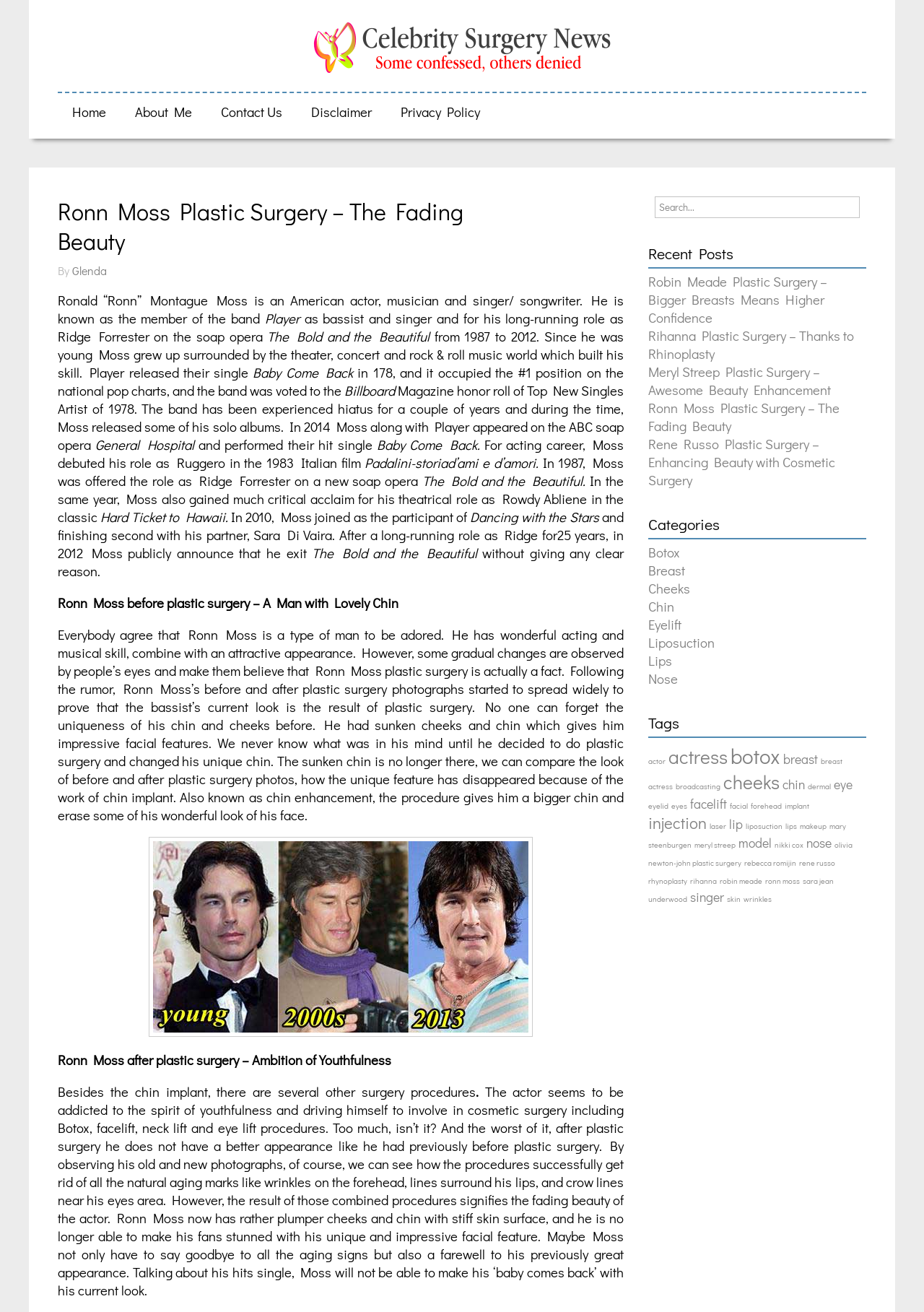Kindly respond to the following question with a single word or a brief phrase: 
What cosmetic procedure did Ronn Moss undergo to change his chin?

Chin implant